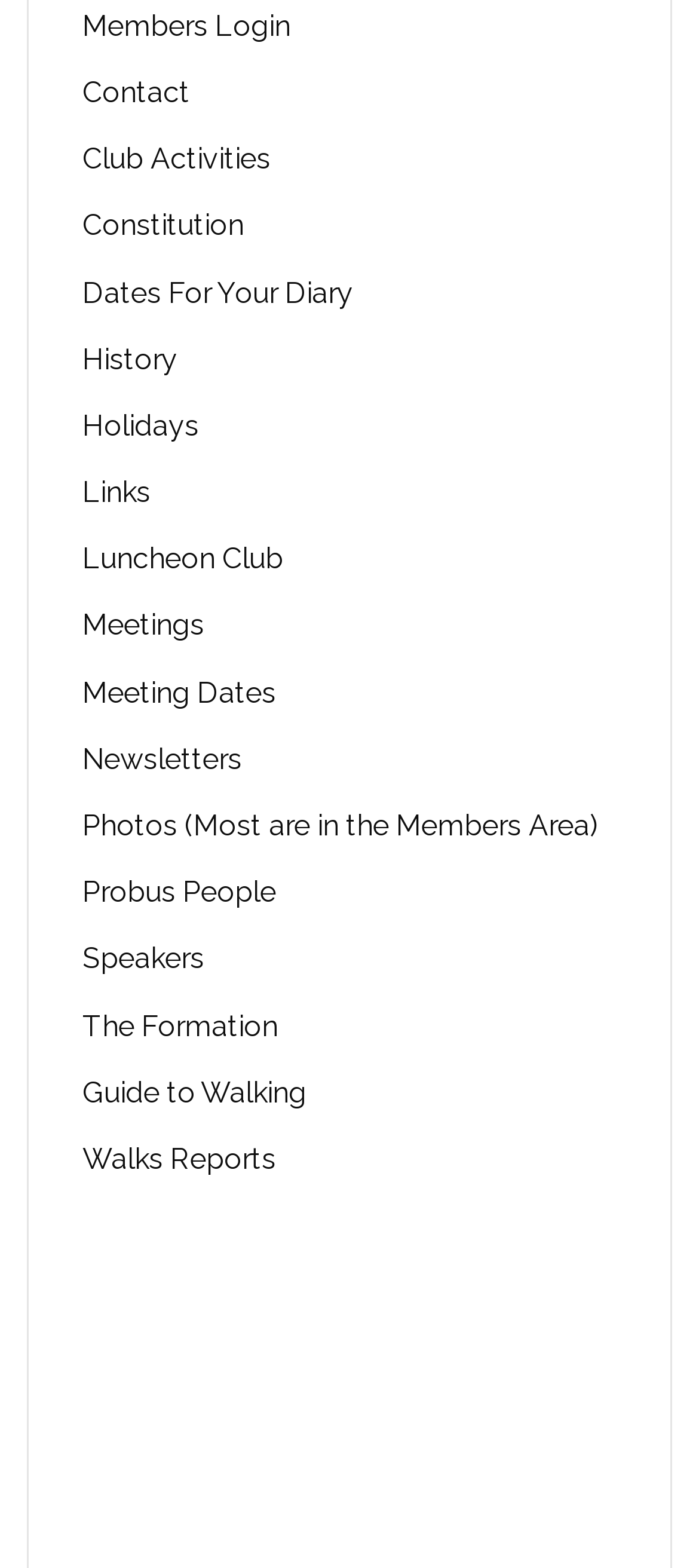Examine the image carefully and respond to the question with a detailed answer: 
What is the topic of the 'Guide to Walking' link?

The topic of the 'Guide to Walking' link can be inferred from the text of the link itself, which suggests that it is related to walking.